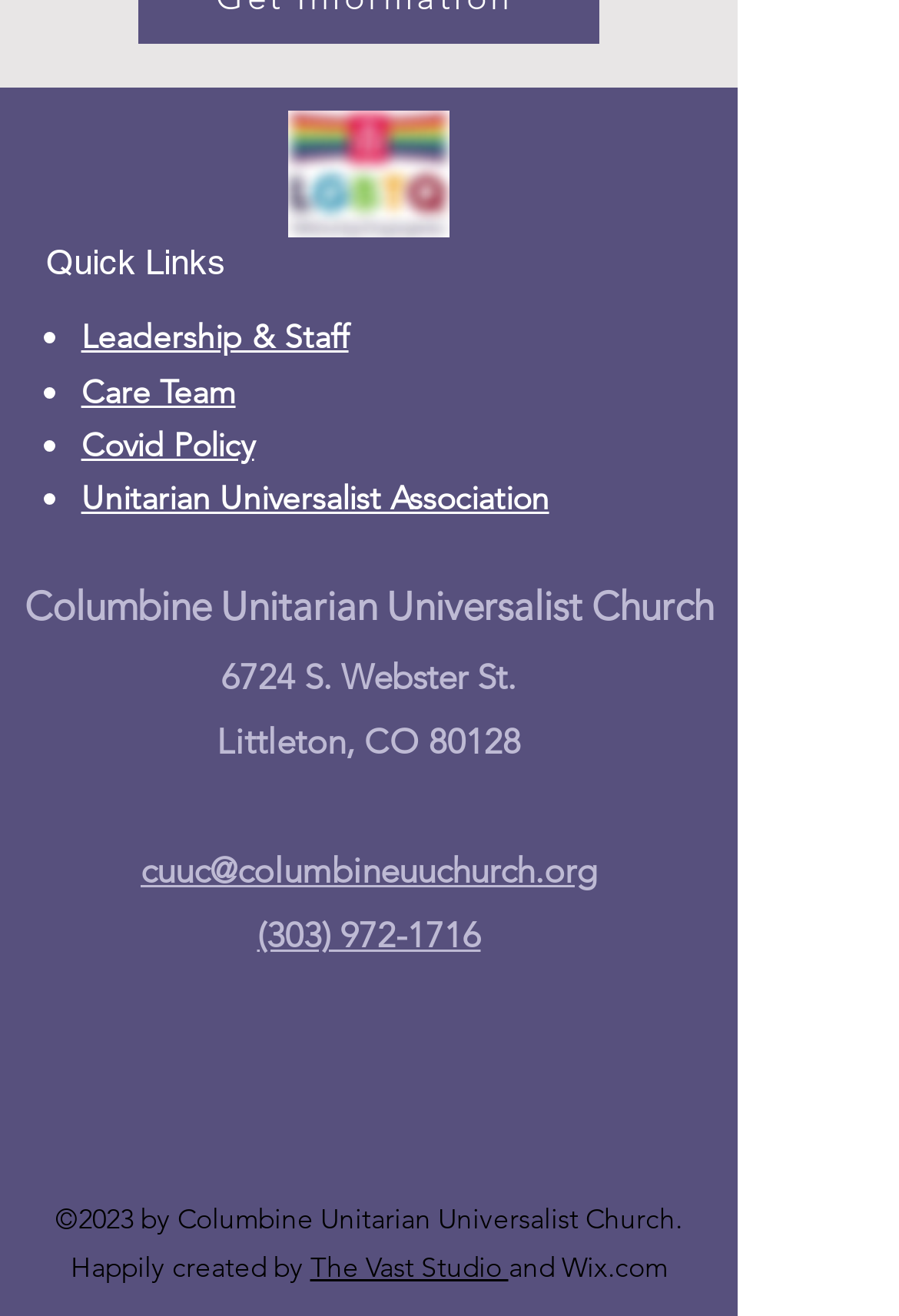Based on what you see in the screenshot, provide a thorough answer to this question: What is the address of the church?

I found the address of the church by looking at the static text elements that say '6724 S. Webster St.' and 'Littleton, CO 80128' located below the church name.